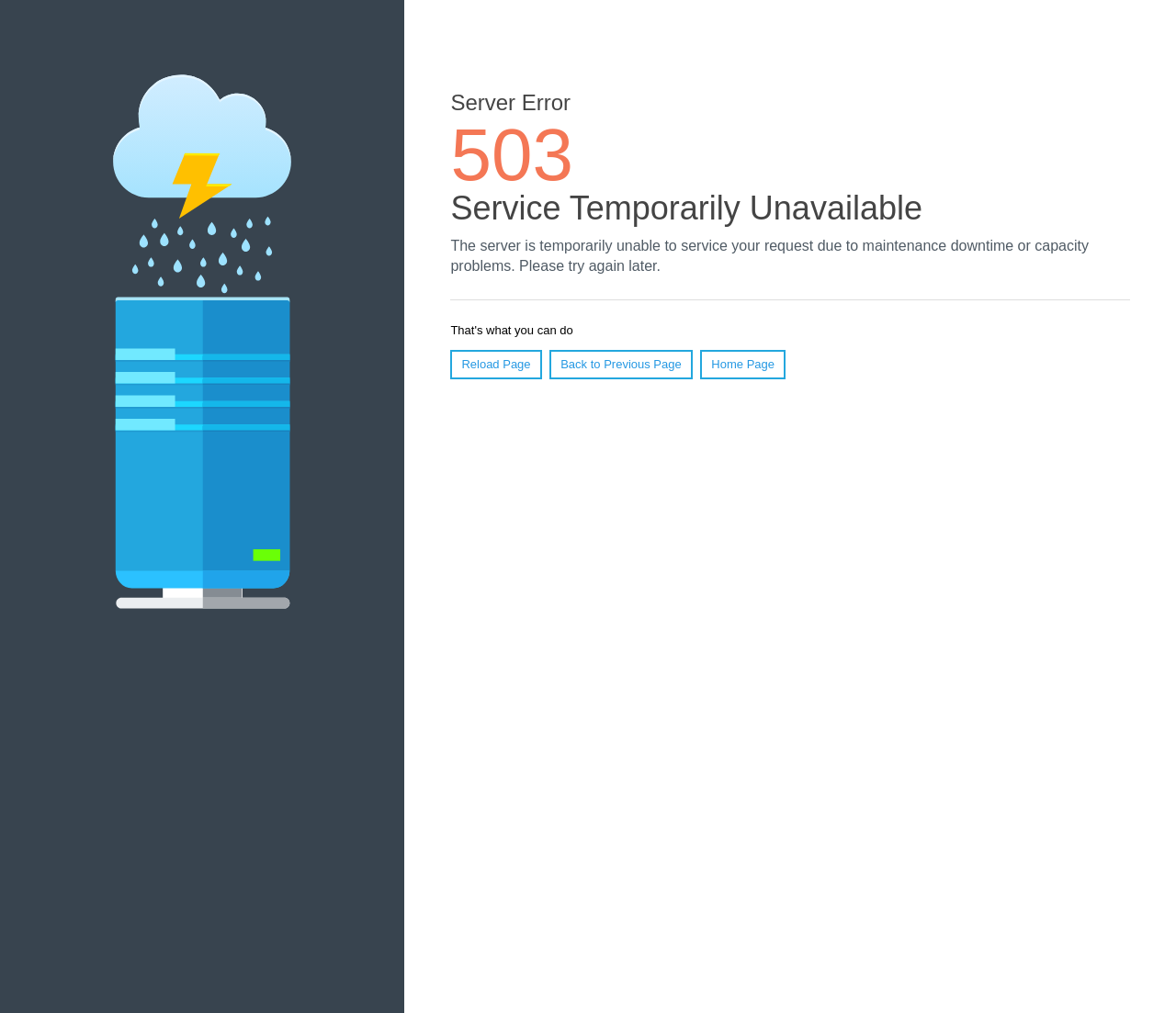Locate the UI element described as follows: "Back to Previous Page". Return the bounding box coordinates as four float numbers between 0 and 1 in the order [left, top, right, bottom].

[0.467, 0.345, 0.589, 0.375]